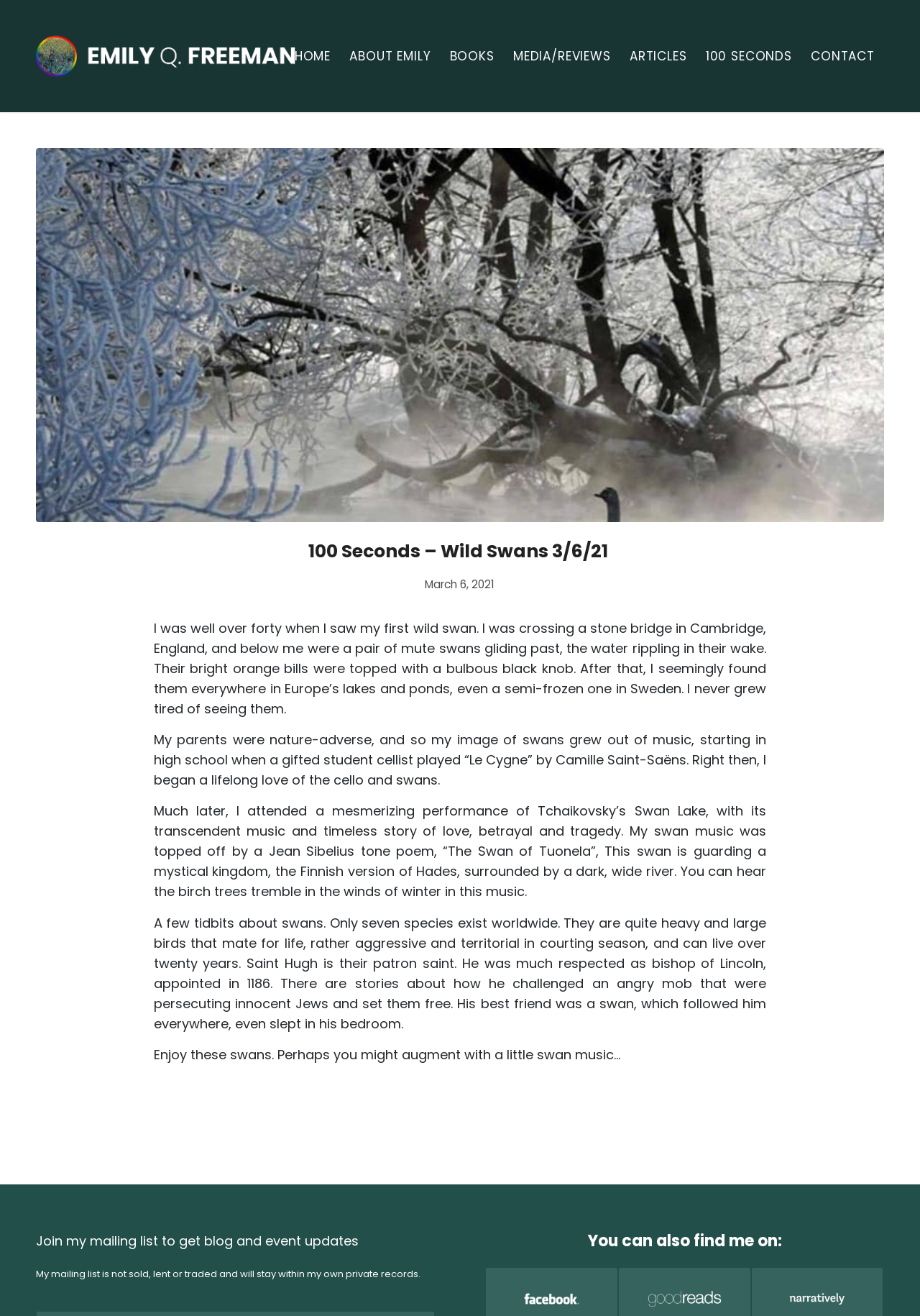Give a concise answer using only one word or phrase for this question:
What is the name of the tone poem mentioned in the article?

The Swan of Tuonela